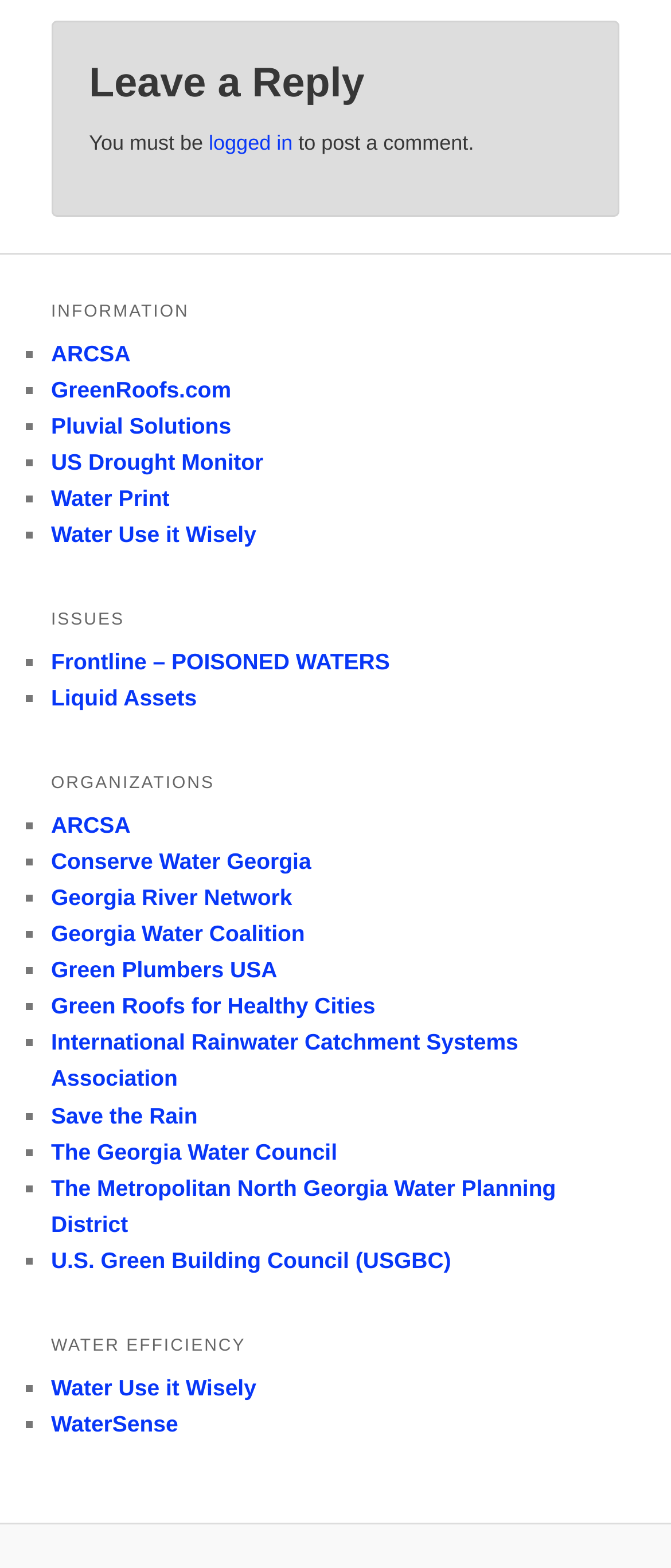Identify the bounding box of the UI component described as: "Pluvial Solutions".

[0.076, 0.263, 0.345, 0.28]